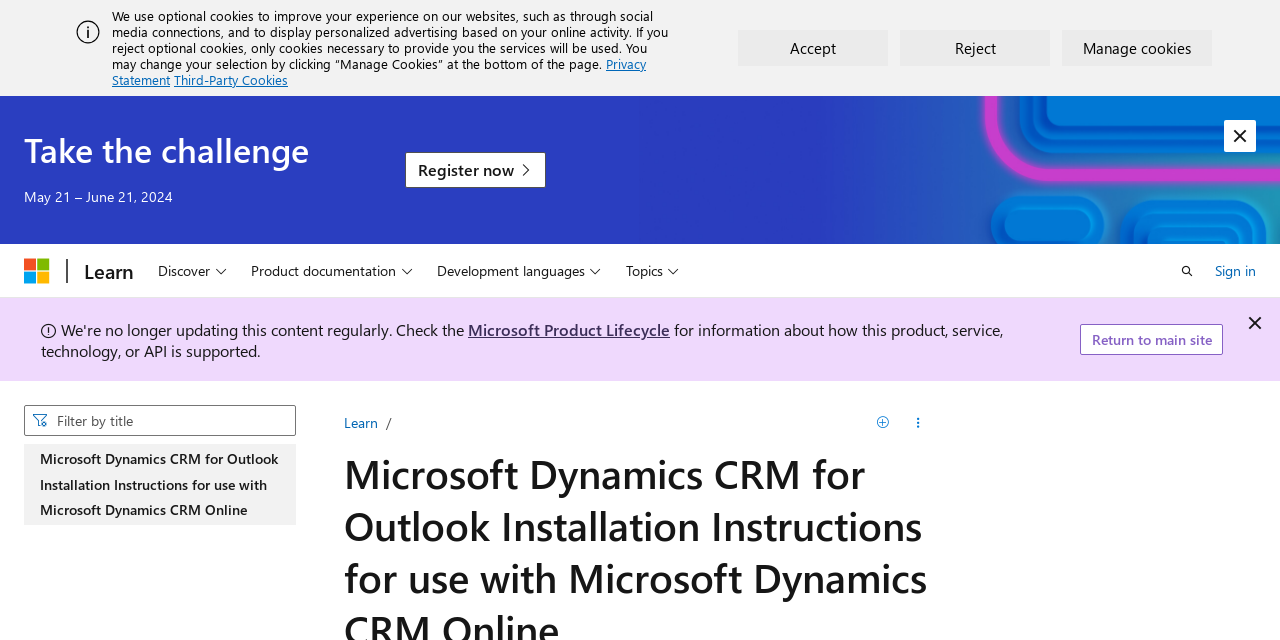Could you specify the bounding box coordinates for the clickable section to complete the following instruction: "Click on the 'modem' link"?

None